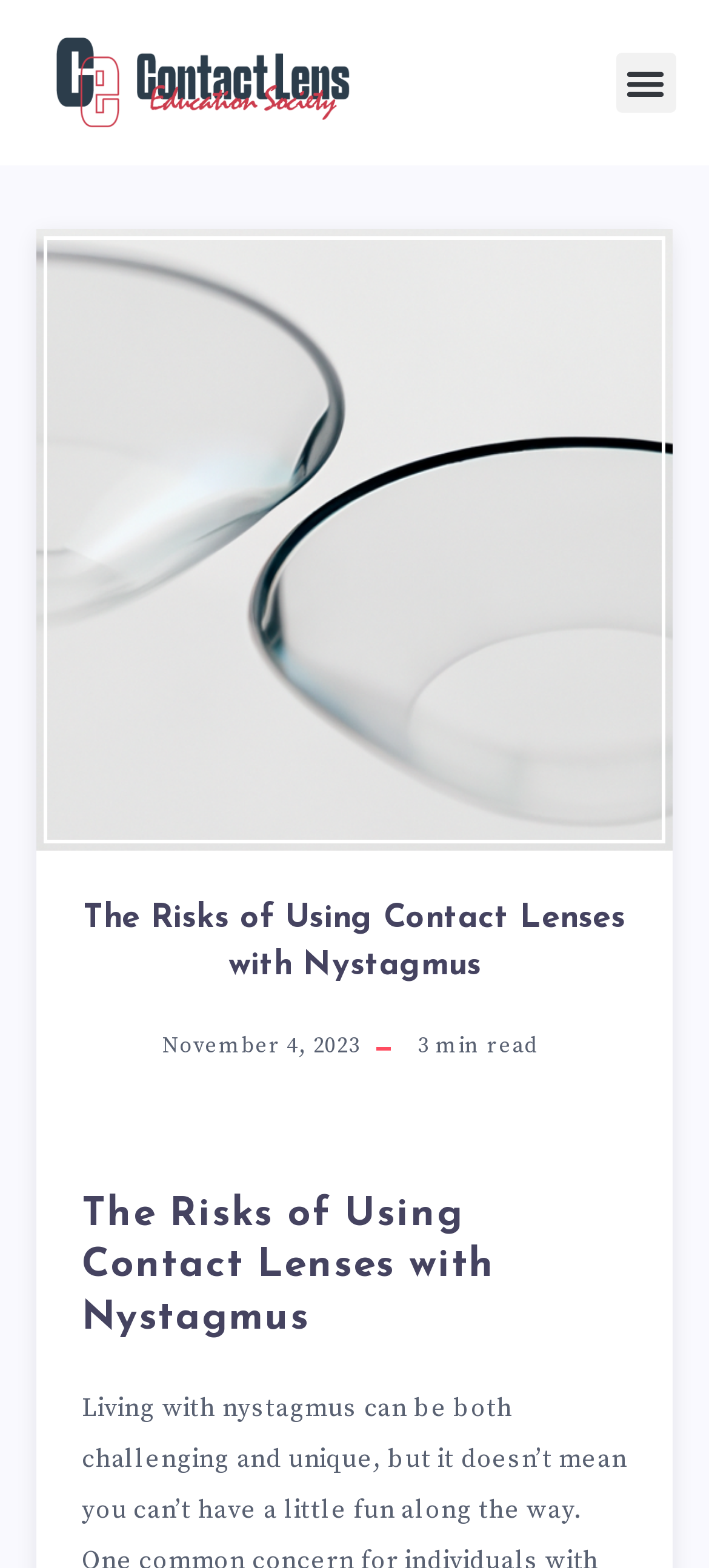How many headings are there in the header section?
Please use the image to provide a one-word or short phrase answer.

2